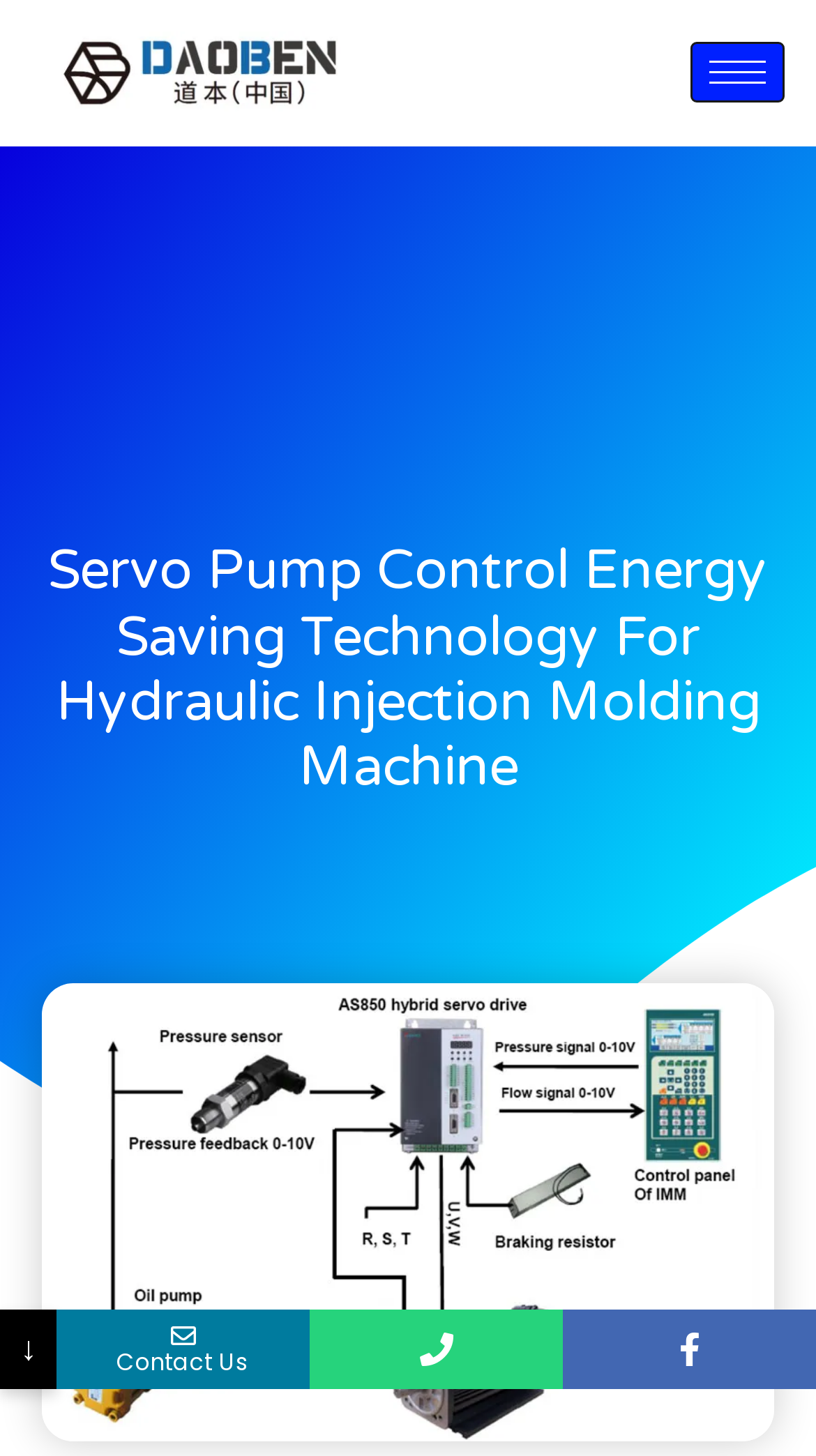Provide your answer to the question using just one word or phrase: Is there an image on this webpage?

Yes